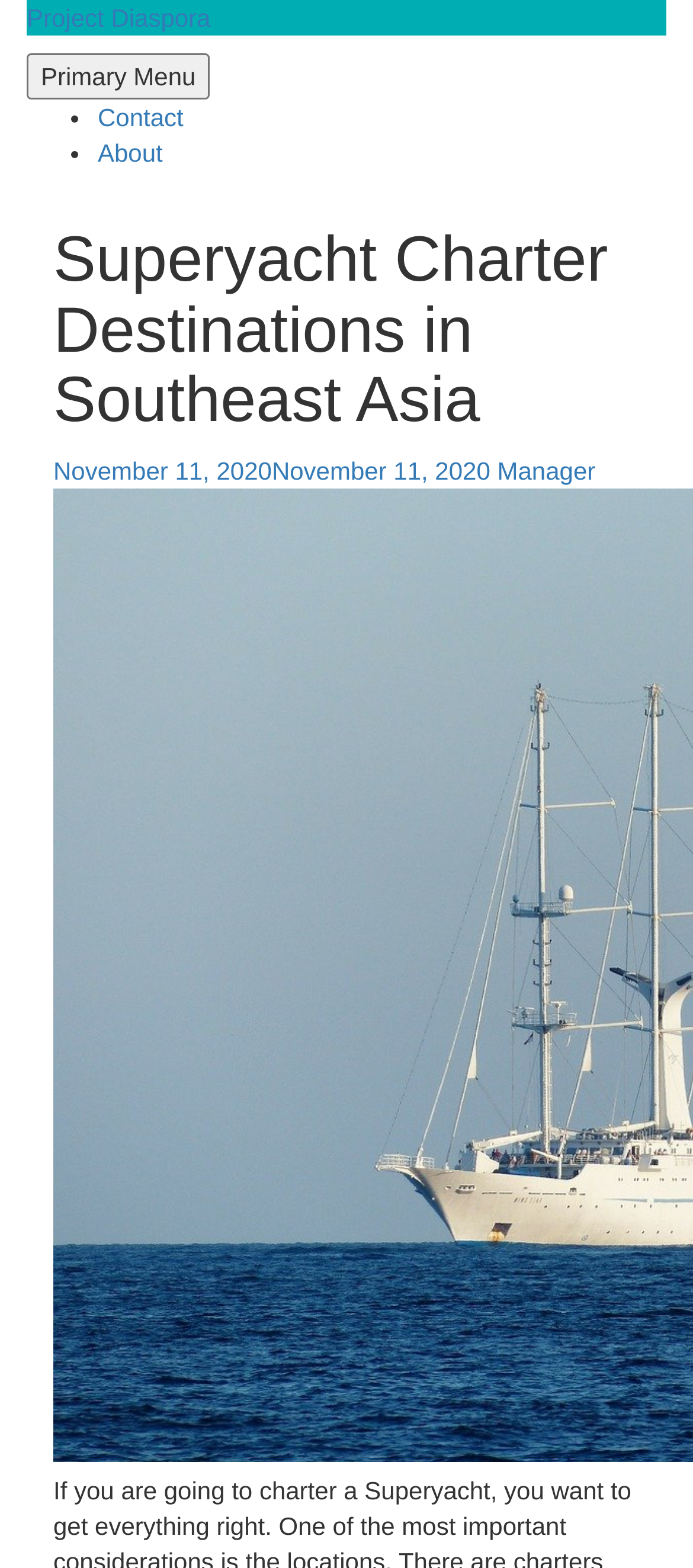Craft a detailed narrative of the webpage's structure and content.

The webpage is about Superyacht Charter Destinations in Southeast Asia, specifically related to Project Diaspora. At the top-left corner, there is a link to "Project Diaspora". Below it, there is a primary navigation menu that spans almost the entire width of the page. The menu has a button to toggle its visibility, which is currently hidden. The menu items are listed horizontally, separated by bullet points, and include links to "Contact" and "About".

Below the navigation menu, there is a header section that occupies most of the page's width. It contains a heading that reads "Superyacht Charter Destinations in Southeast Asia", which is the main title of the webpage. Underneath the heading, there is a link with a date "November 11, 2020" written twice, with each instance separated by a small gap. To the right of the date, there is a link to "Manager".

There are no images on the page. The overall content is organized in a hierarchical structure, with clear headings and concise text.